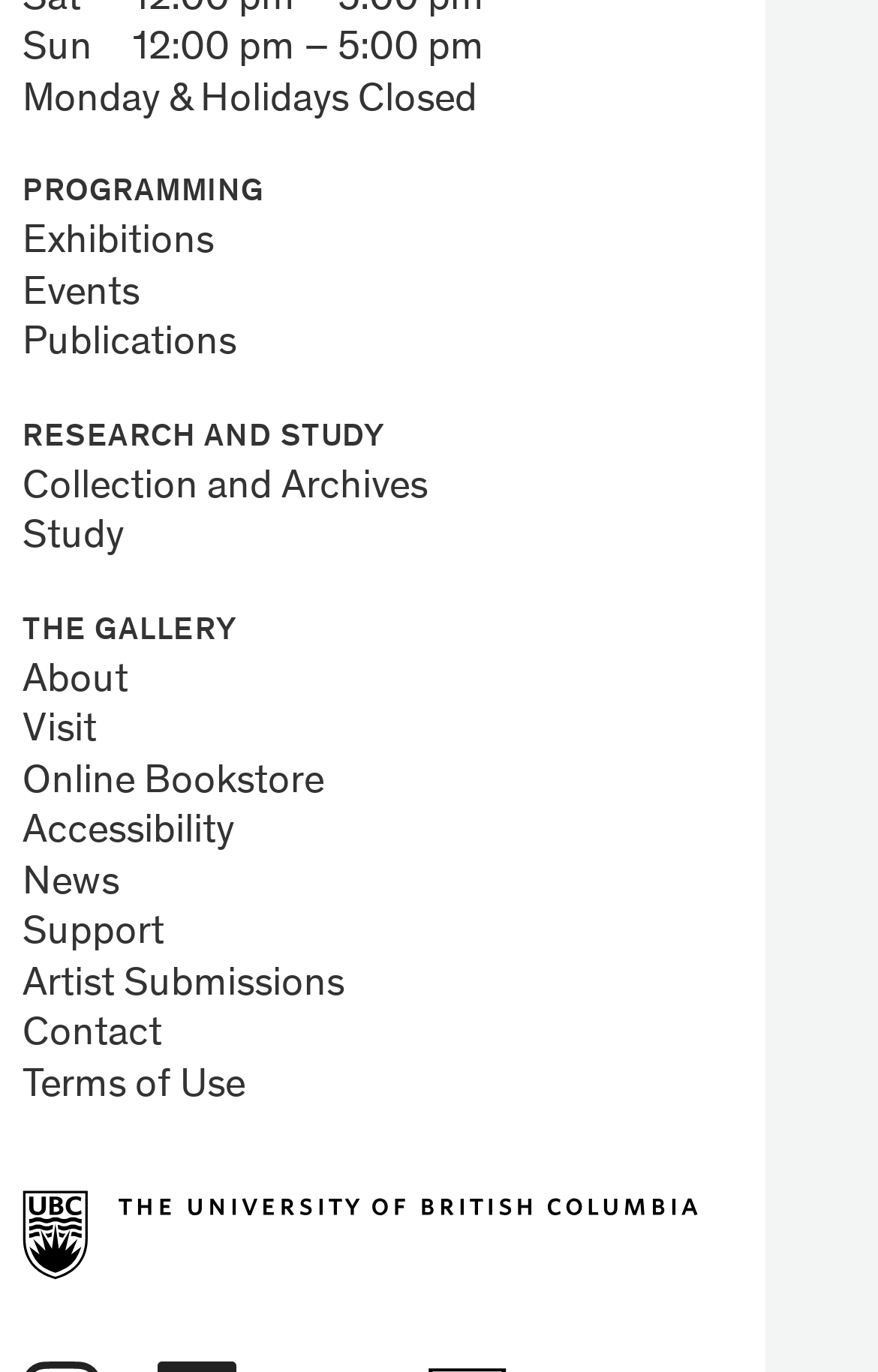Find the bounding box coordinates of the UI element according to this description: "Exhibitions".

[0.026, 0.163, 0.244, 0.192]